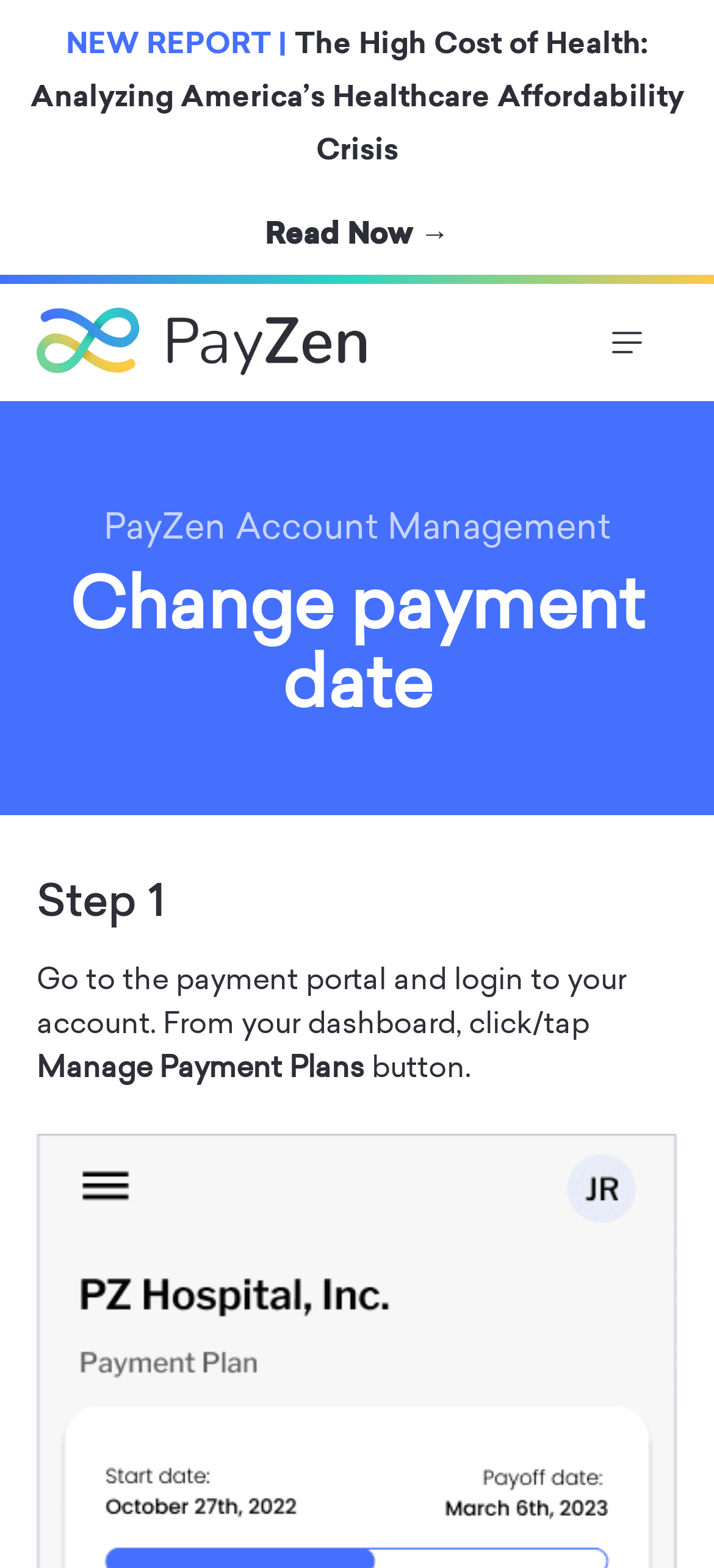Provide a brief response in the form of a single word or phrase:
What is the topic of the report mentioned on the webpage?

Healthcare Affordability Crisis